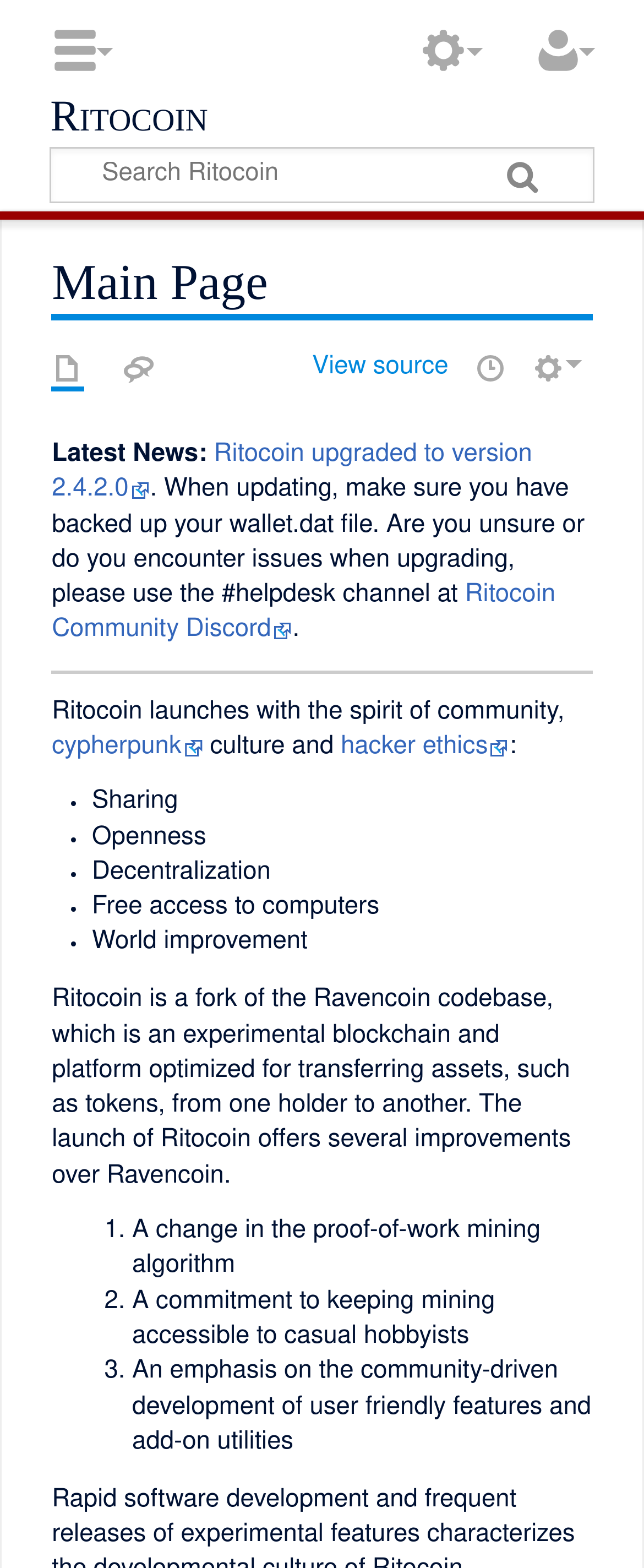Find and specify the bounding box coordinates that correspond to the clickable region for the instruction: "Check the latest news".

[0.08, 0.283, 0.321, 0.299]